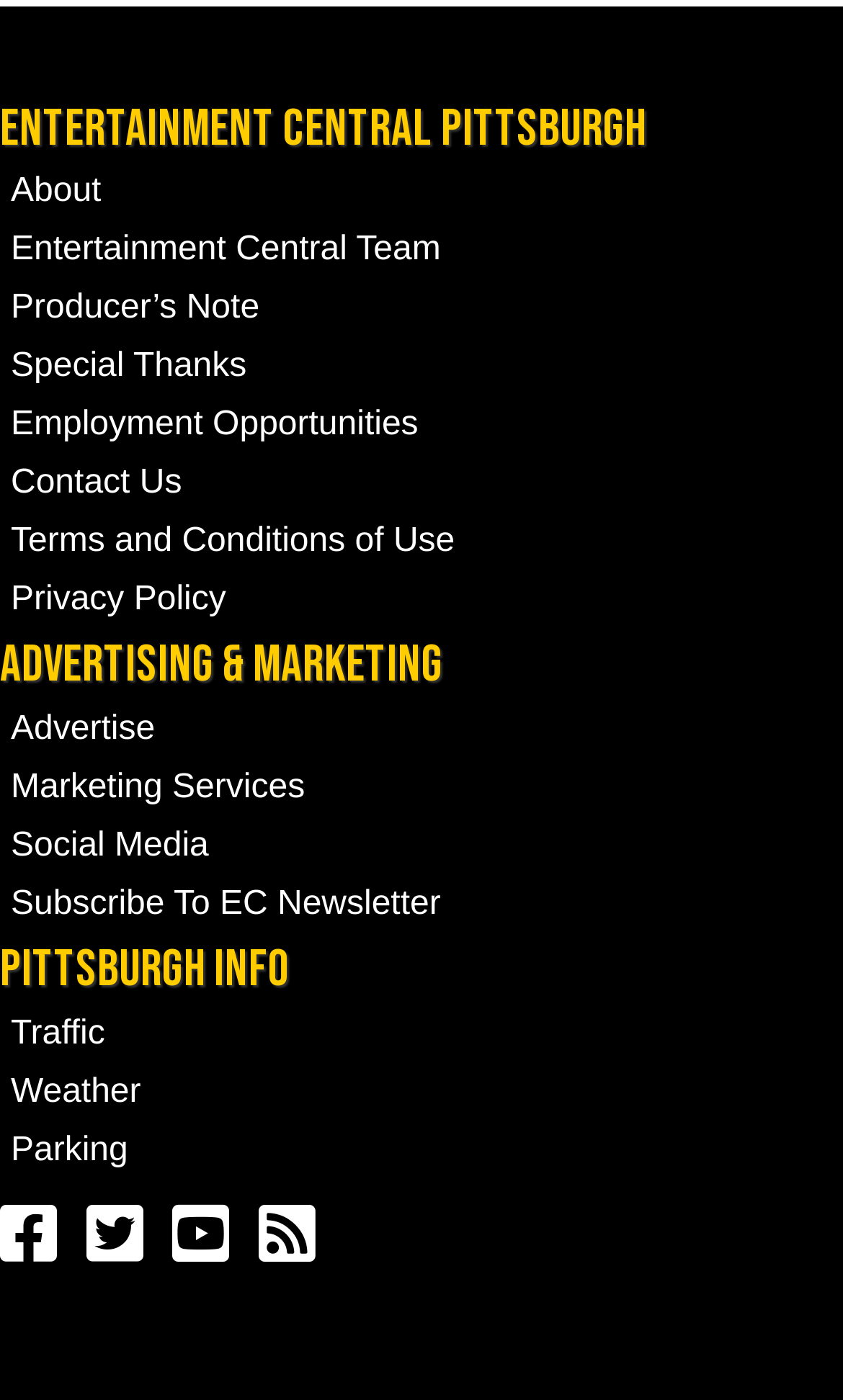Determine the bounding box coordinates of the target area to click to execute the following instruction: "check weather."

[0.0, 0.76, 1.0, 0.8]